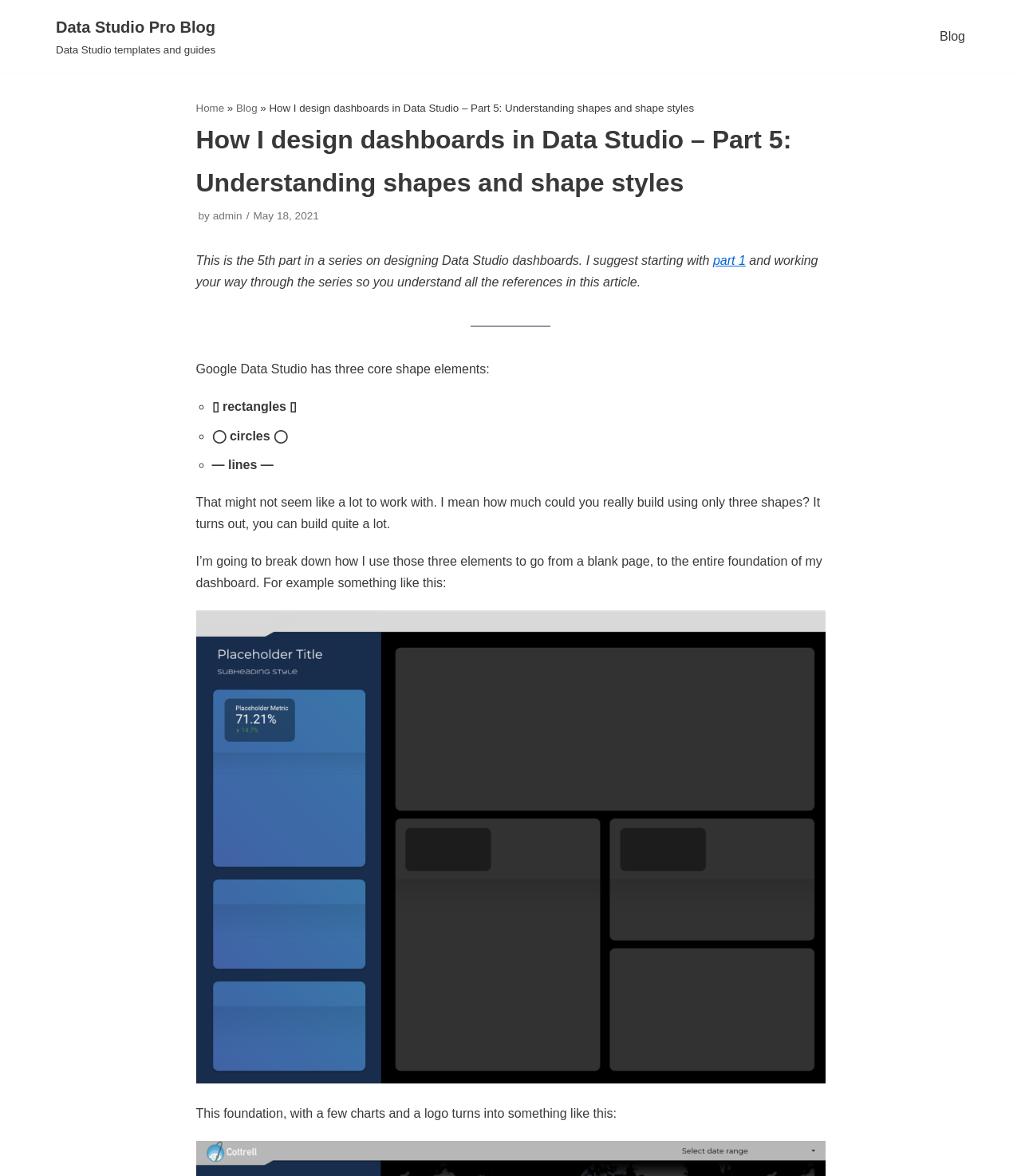What is the purpose of this article series?
Based on the visual details in the image, please answer the question thoroughly.

The text on the webpage states that this is the 5th part in a series on designing Data Studio dashboards, implying that the purpose of this article series is to guide readers on designing dashboards in Data Studio.